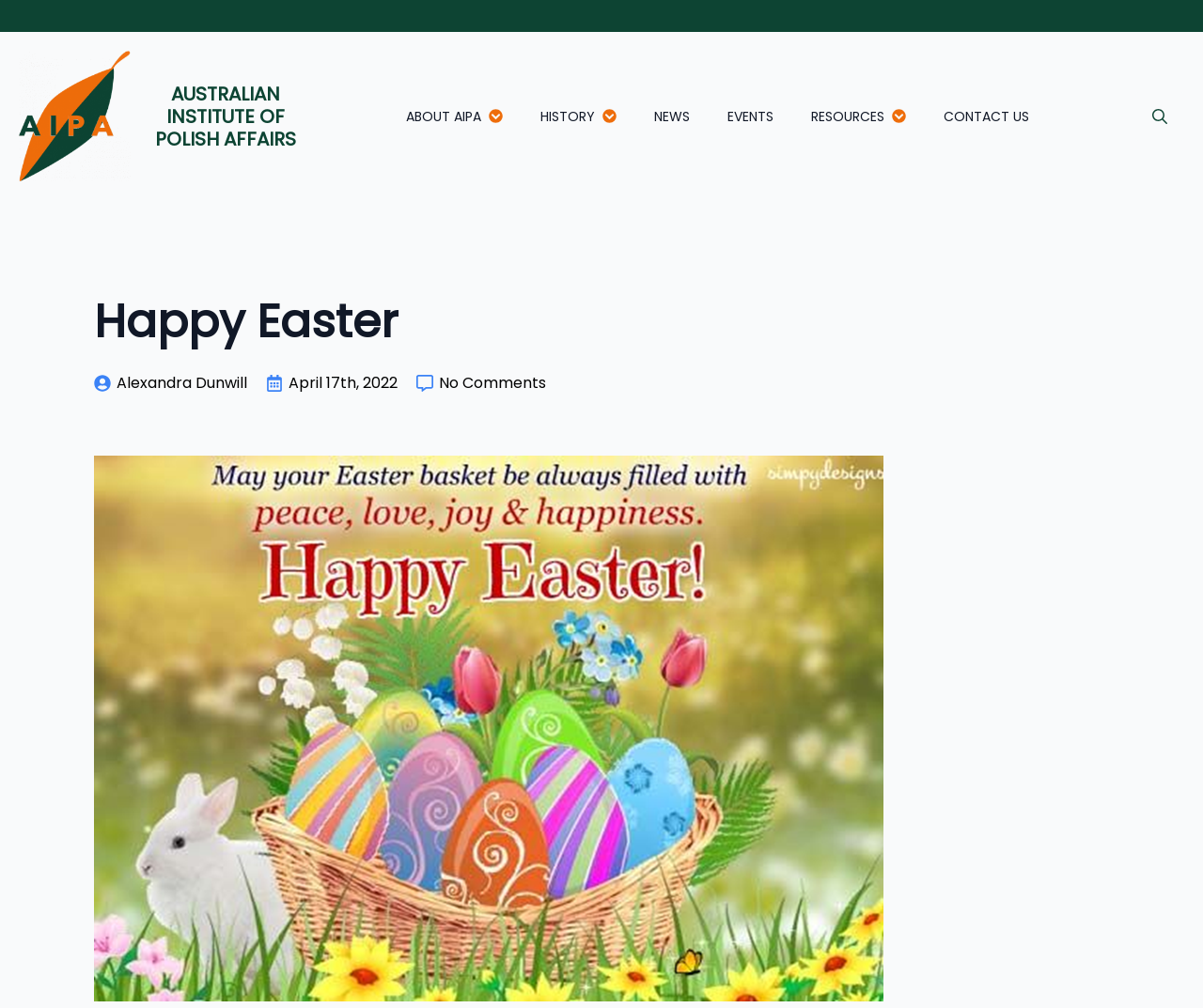Respond with a single word or phrase for the following question: 
What is the date mentioned in the webpage?

April 17th, 2022